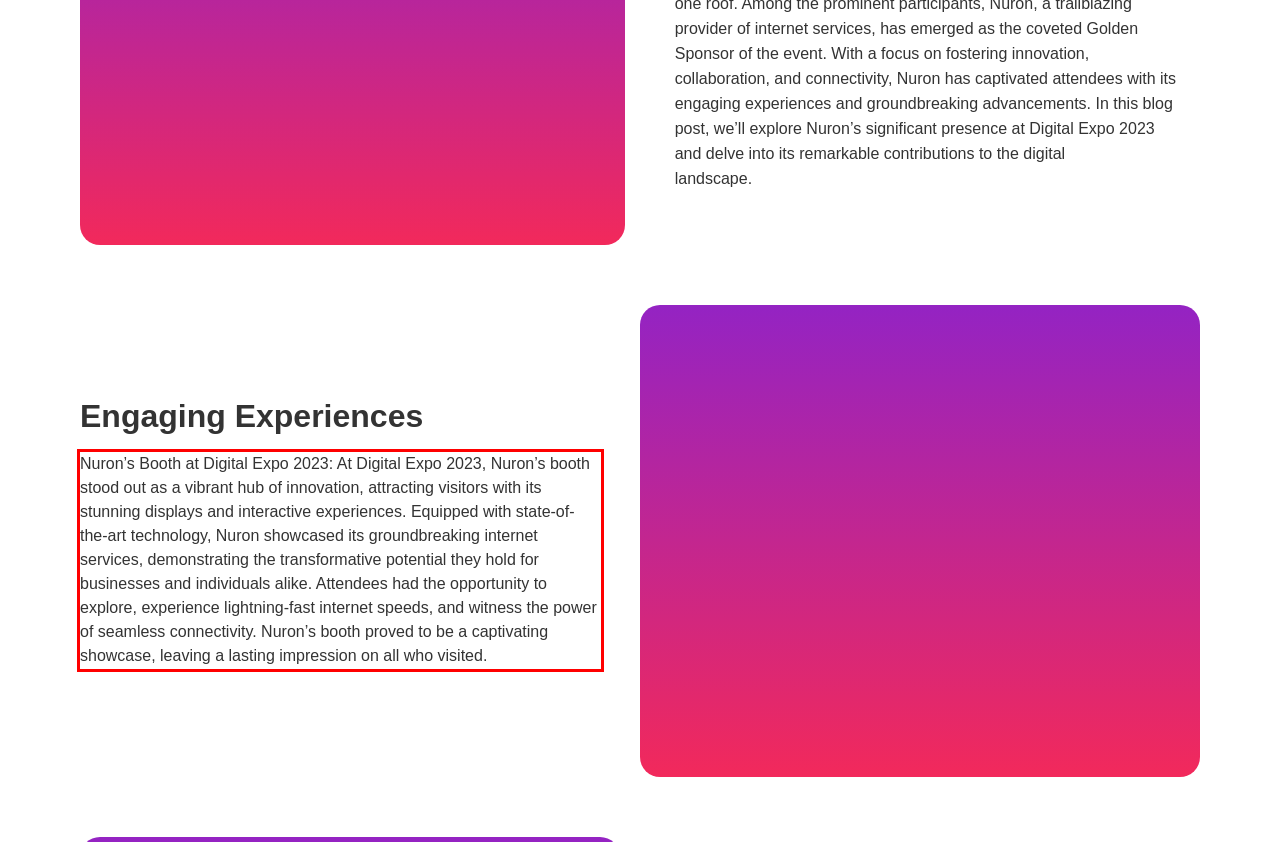Review the webpage screenshot provided, and perform OCR to extract the text from the red bounding box.

Nuron’s Booth at Digital Expo 2023: At Digital Expo 2023, Nuron’s booth stood out as a vibrant hub of innovation, attracting visitors with its stunning displays and interactive experiences. Equipped with state-of-the-art technology, Nuron showcased its groundbreaking internet services, demonstrating the transformative potential they hold for businesses and individuals alike. Attendees had the opportunity to explore, experience lightning-fast internet speeds, and witness the power of seamless connectivity. Nuron’s booth proved to be a captivating showcase, leaving a lasting impression on all who visited.